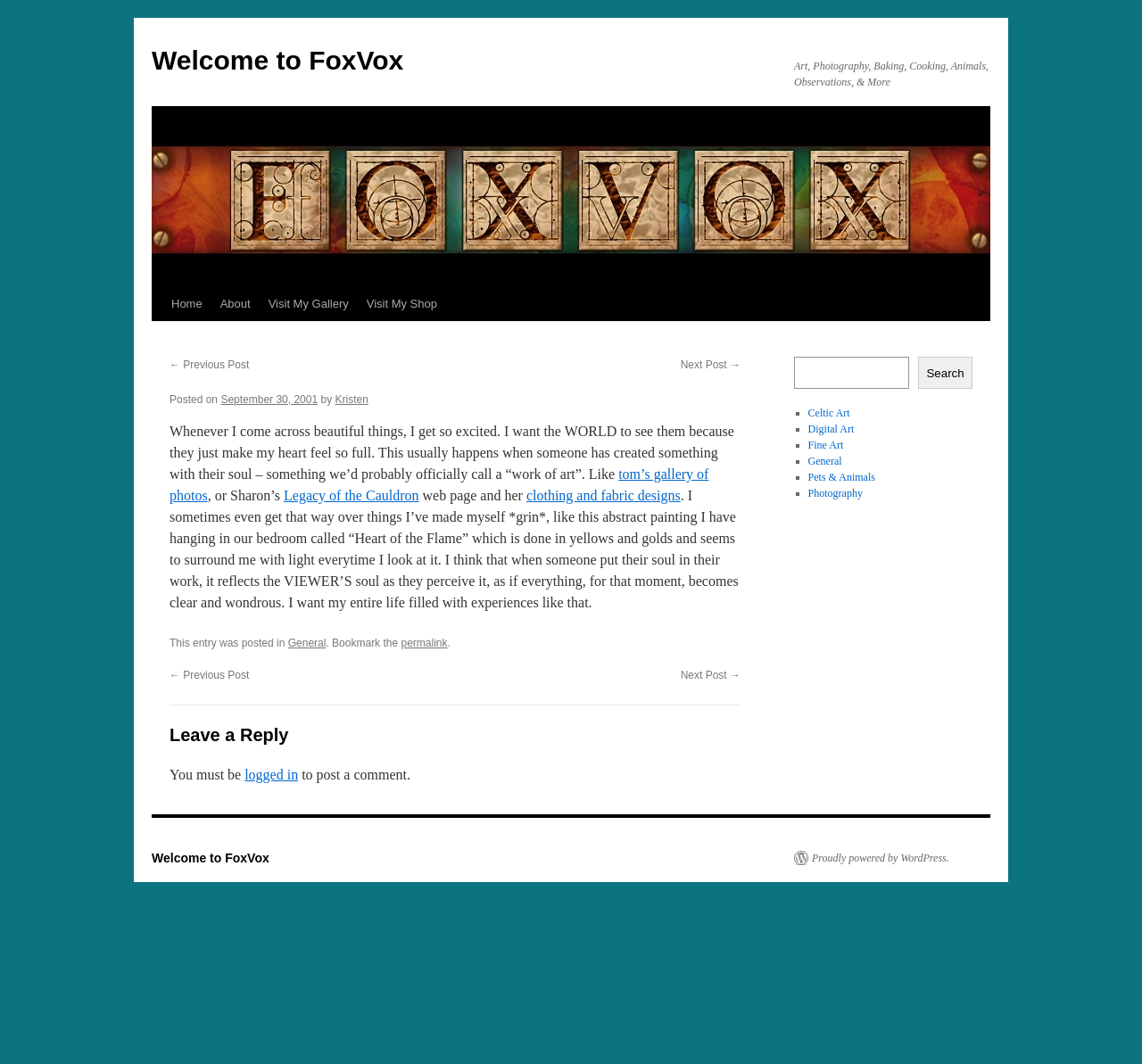Predict the bounding box of the UI element that fits this description: "Home".

[0.142, 0.27, 0.185, 0.302]